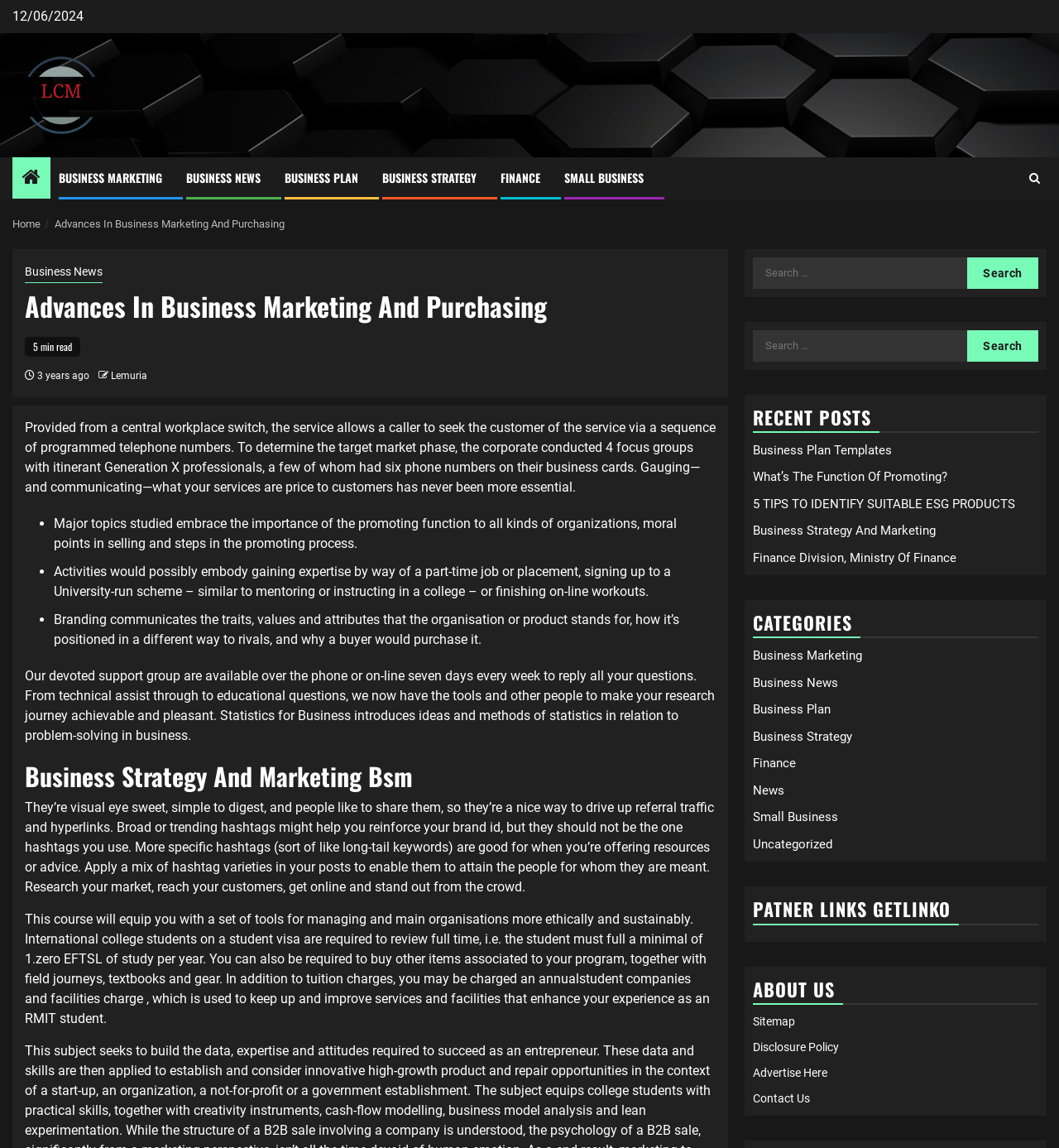Given the element description: "parent_node: Search for: value="Search"", predict the bounding box coordinates of the UI element it refers to, using four float numbers between 0 and 1, i.e., [left, top, right, bottom].

[0.913, 0.224, 0.98, 0.251]